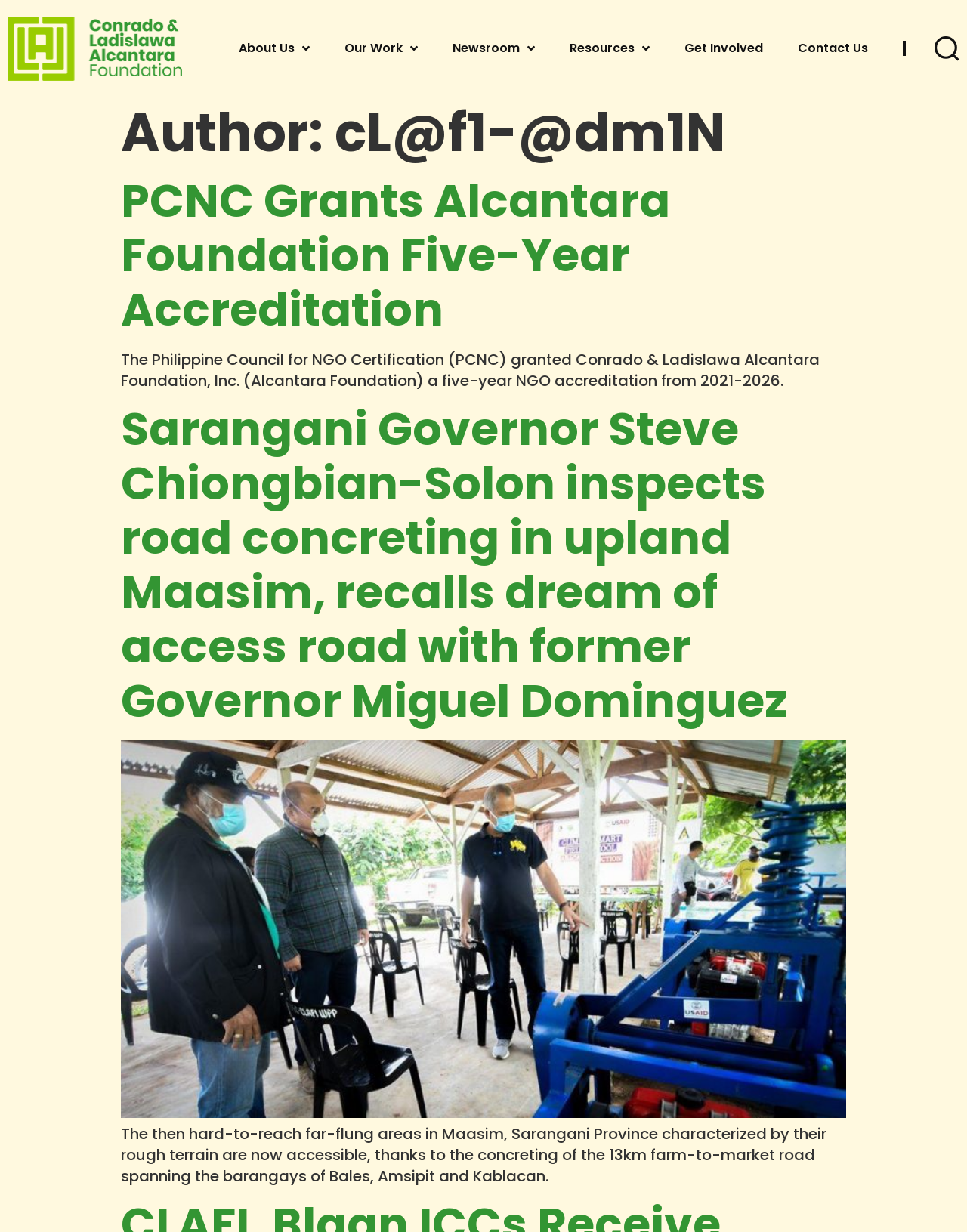What is the topic of the first article?
Answer the question with a detailed and thorough explanation.

The first article on the webpage is about the Philippine Council for NGO Certification (PCNC) granting Conrado & Ladislawa Alcantara Foundation a five-year NGO accreditation from 2021-2026.